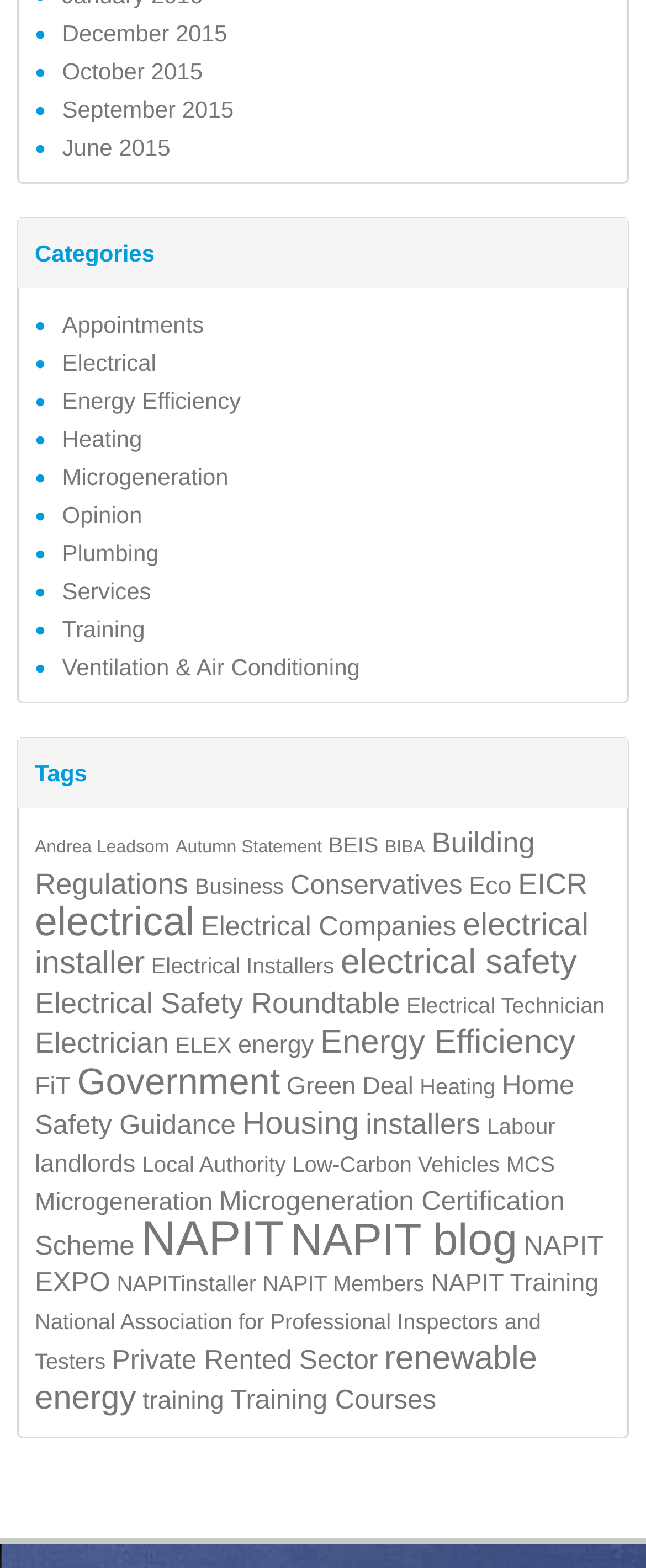Determine the bounding box coordinates of the clickable element to complete this instruction: "View the 'Electrical' category". Provide the coordinates in the format of four float numbers between 0 and 1, [left, top, right, bottom].

[0.096, 0.223, 0.242, 0.24]